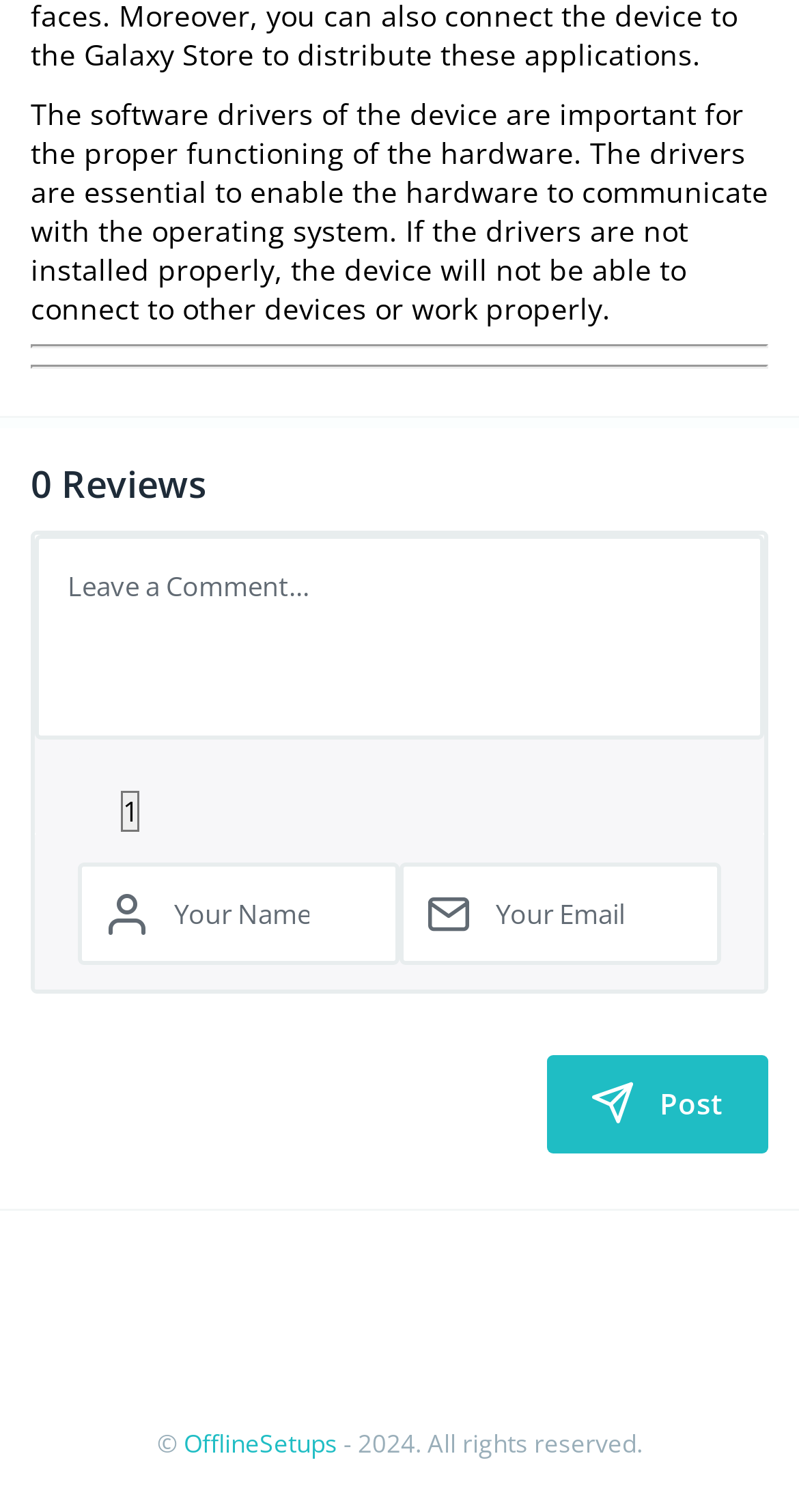What is the purpose of software drivers?
Give a single word or phrase as your answer by examining the image.

Enable hardware to communicate with OS